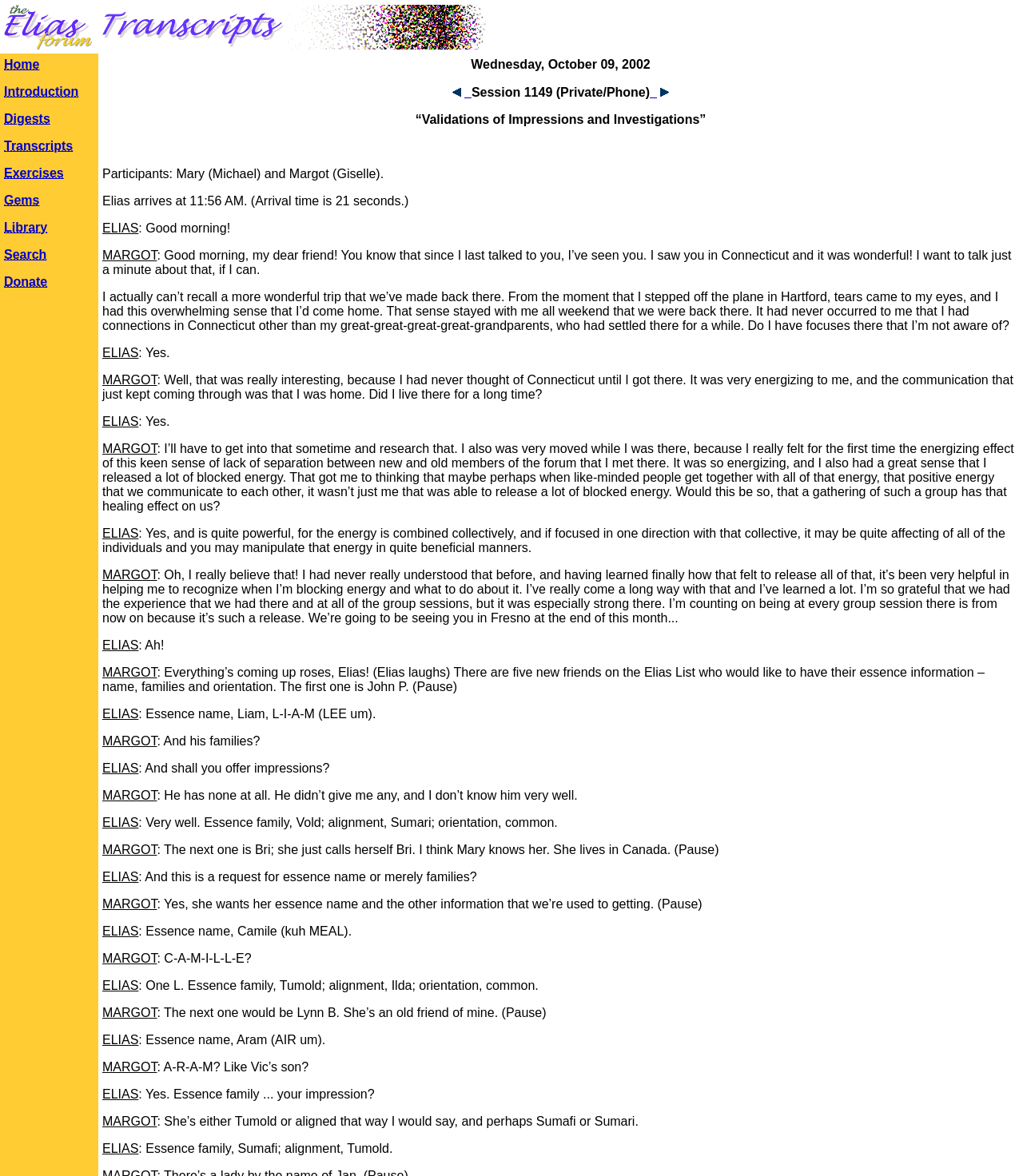What is the alignment of Camile?
Please look at the screenshot and answer in one word or a short phrase.

Ilda